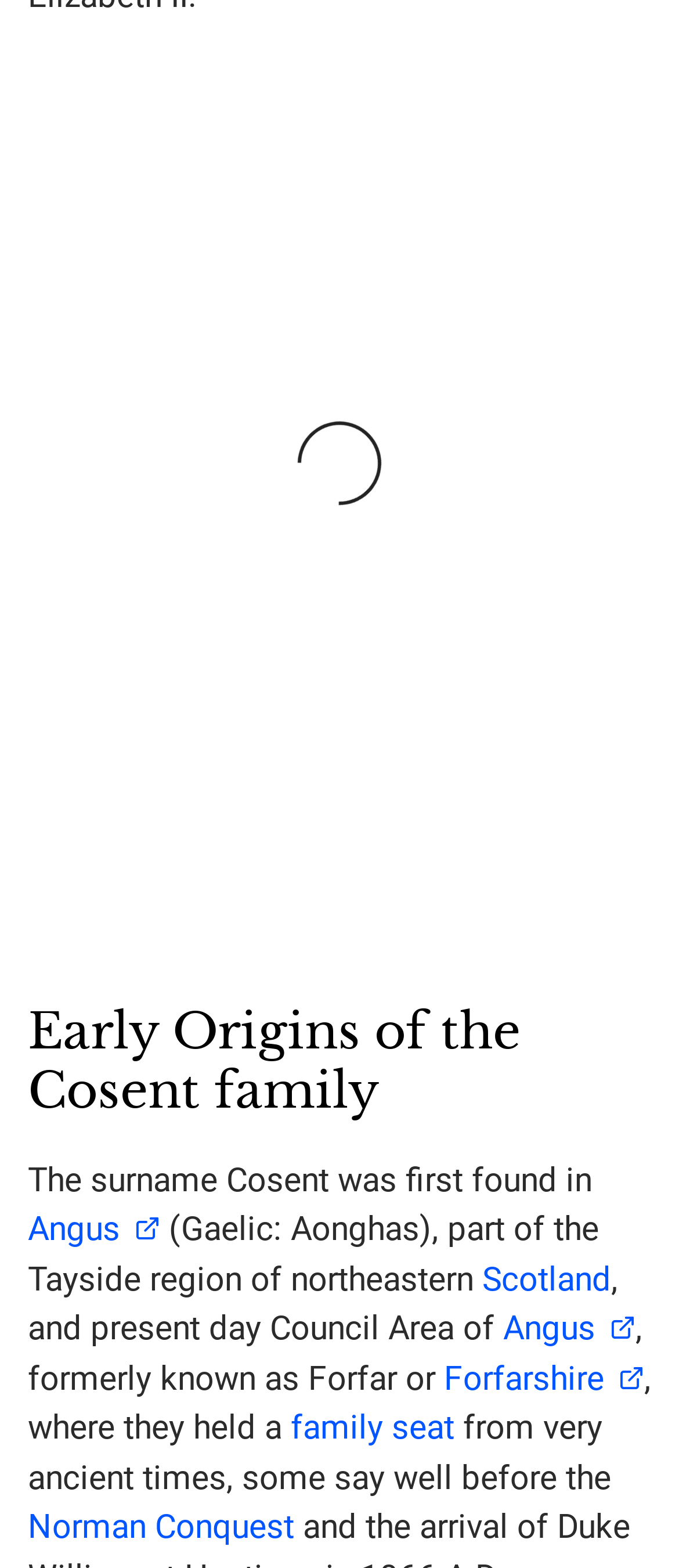Give the bounding box coordinates for this UI element: "Angus". The coordinates should be four float numbers between 0 and 1, arranged as [left, top, right, bottom].

[0.041, 0.739, 0.872, 0.796]